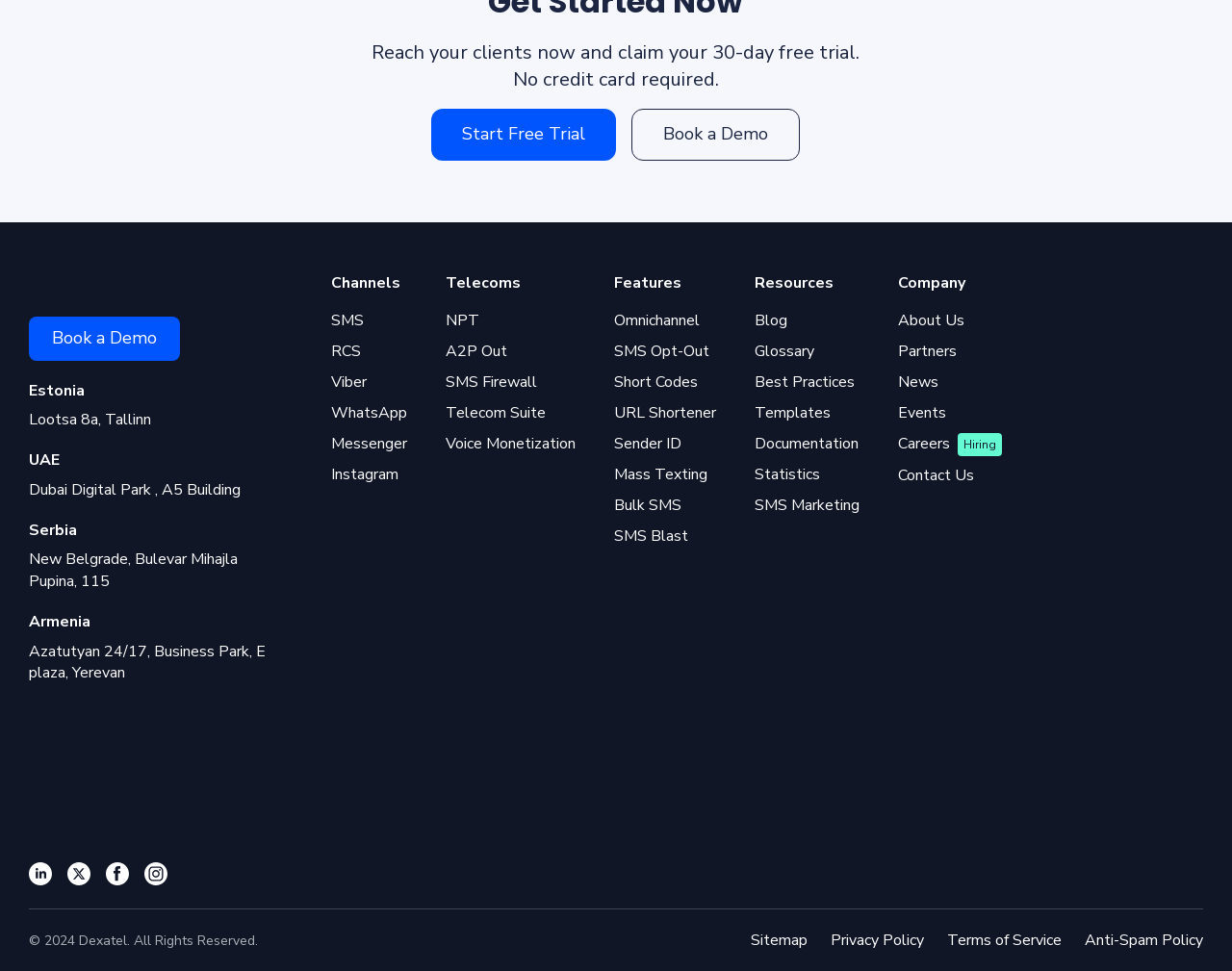Specify the bounding box coordinates of the area that needs to be clicked to achieve the following instruction: "Learn more about SMS".

[0.269, 0.314, 0.33, 0.346]